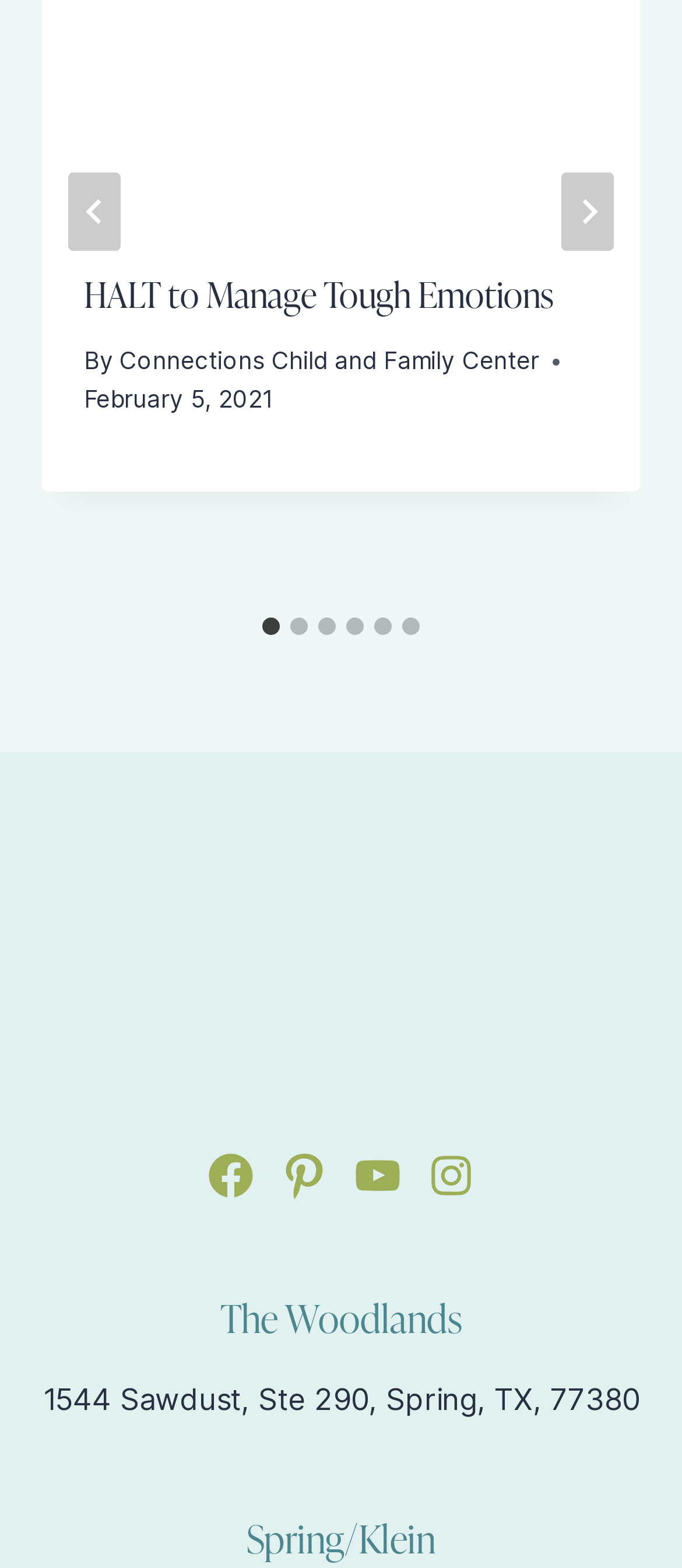Locate the bounding box coordinates of the clickable area needed to fulfill the instruction: "Read more about The Woodlands".

[0.062, 0.822, 0.938, 0.859]